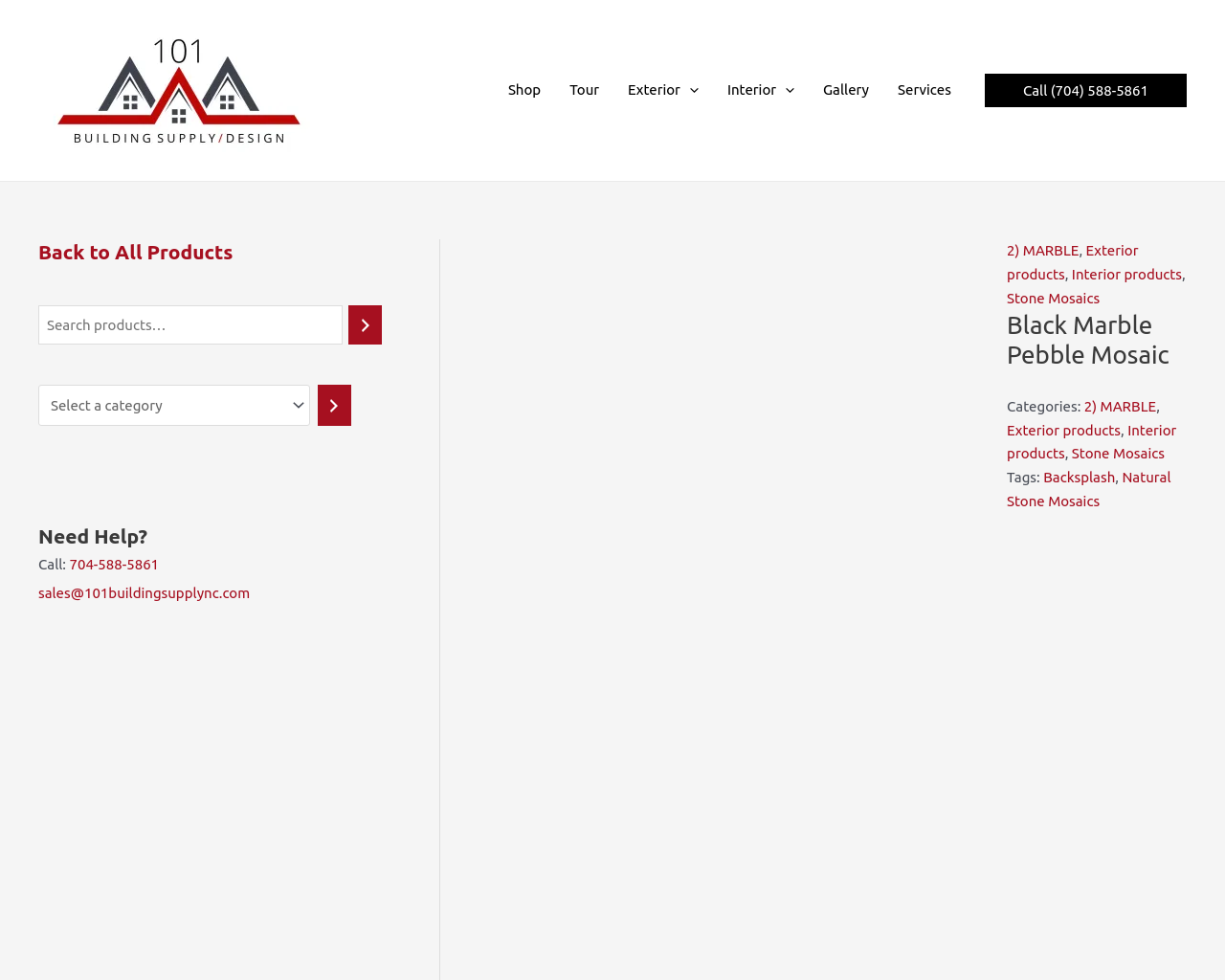Determine the bounding box coordinates of the clickable region to carry out the instruction: "Search for a product".

[0.031, 0.312, 0.312, 0.352]